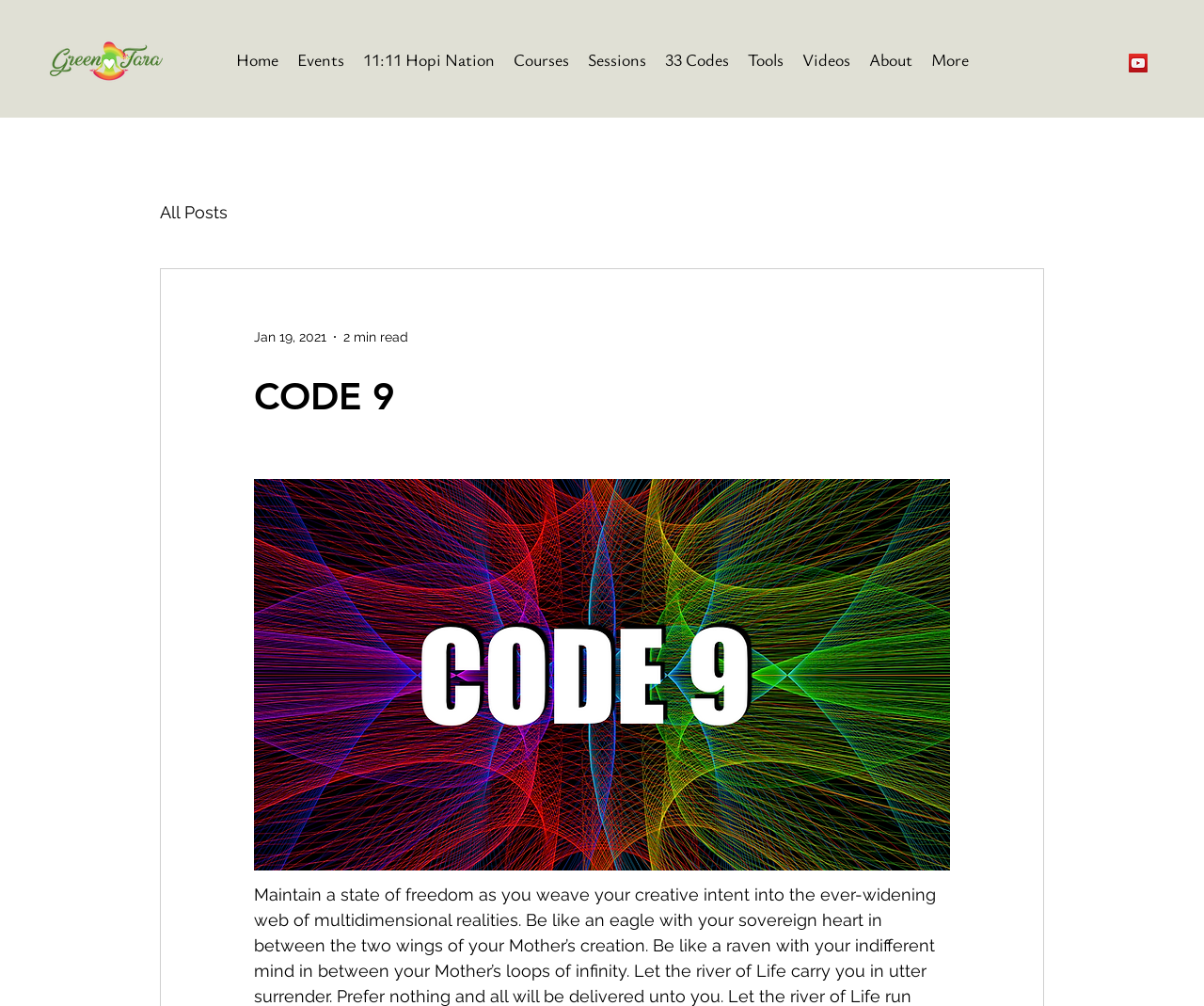Please identify the bounding box coordinates of the element that needs to be clicked to execute the following command: "watch videos". Provide the bounding box using four float numbers between 0 and 1, formatted as [left, top, right, bottom].

[0.658, 0.044, 0.714, 0.072]